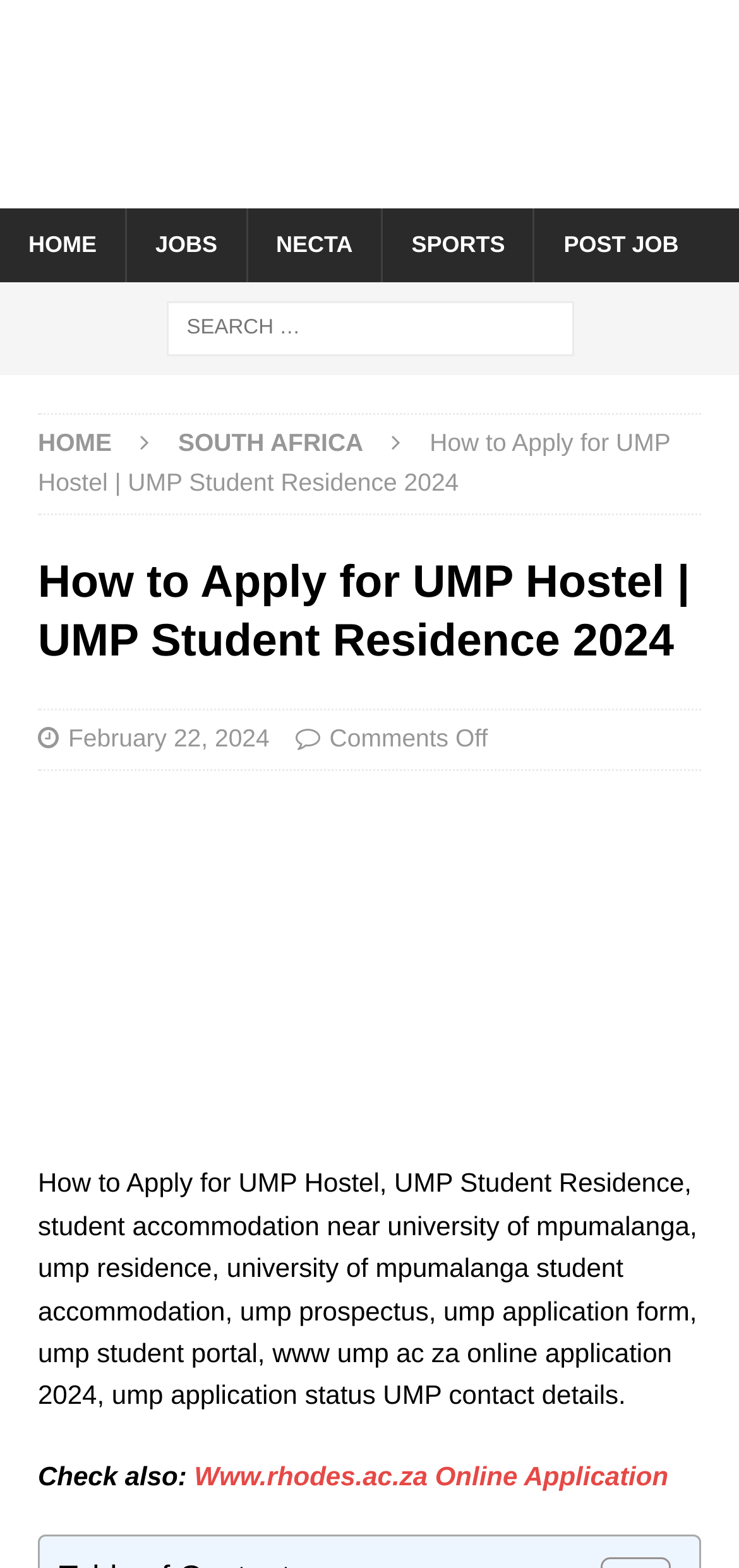Identify the bounding box of the UI component described as: "Jobs".

[0.169, 0.133, 0.333, 0.18]